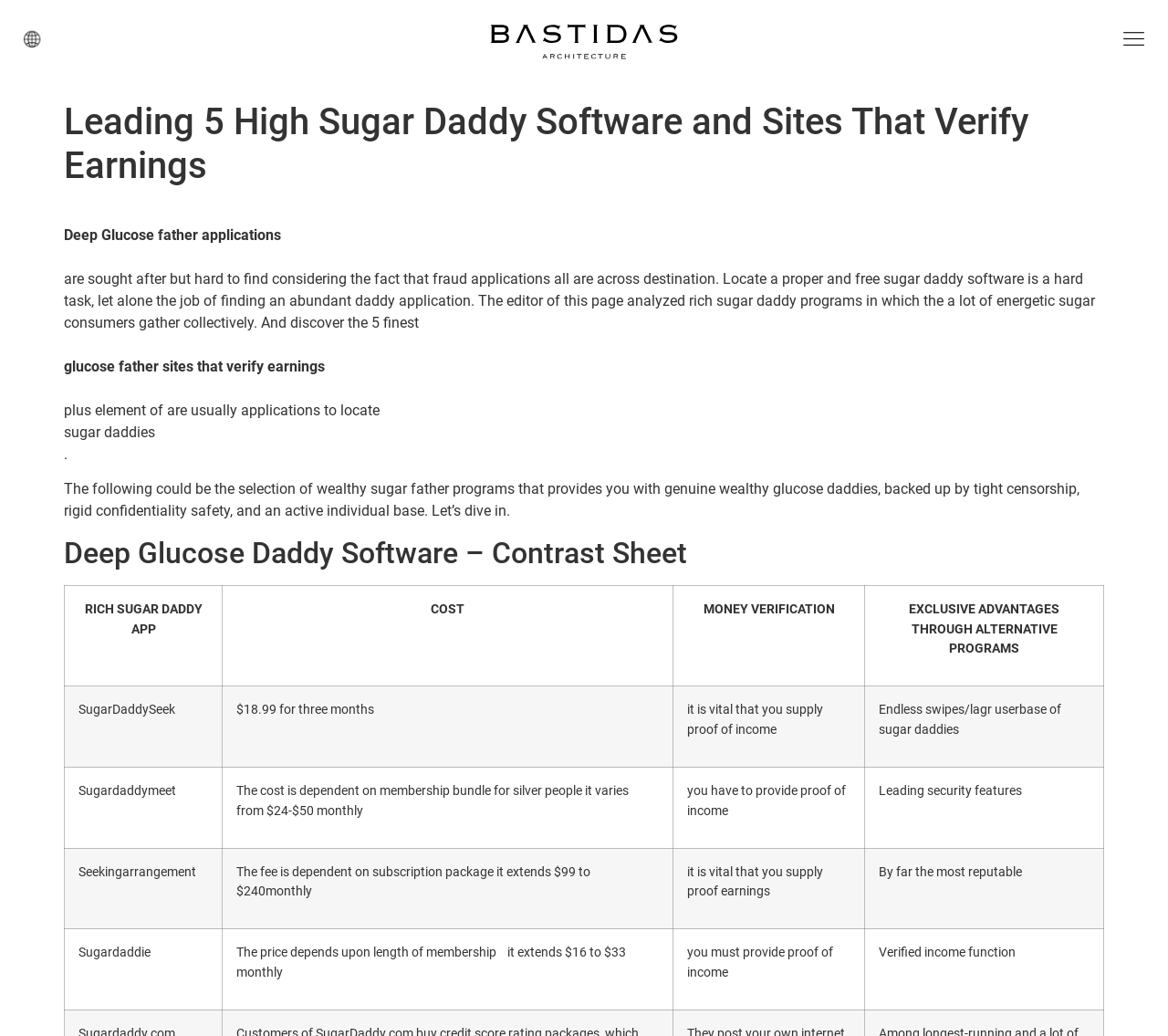What is the exclusive advantage of Seekingarrangement?
Respond to the question with a single word or phrase according to the image.

Most reputable